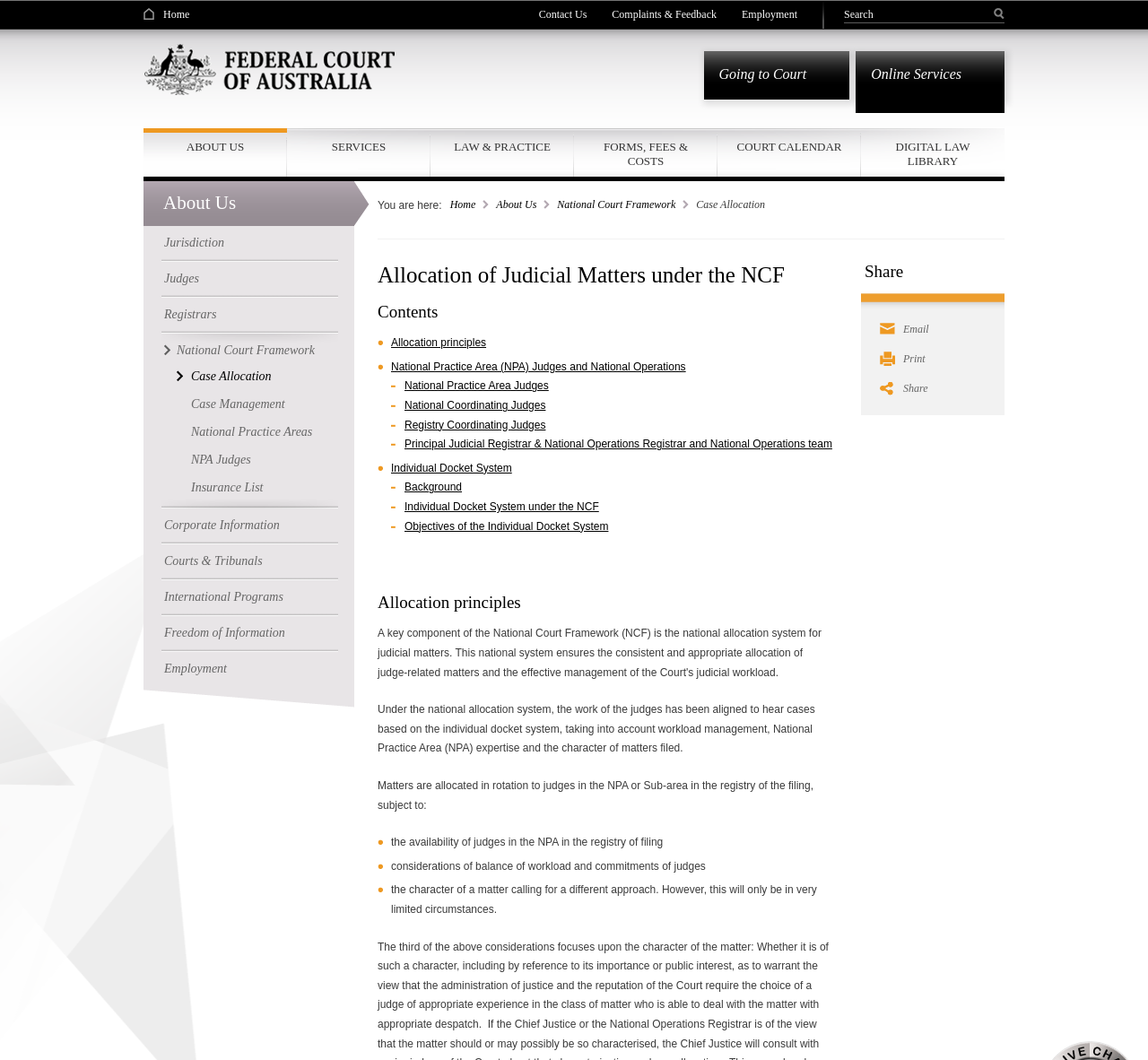How many subheadings are there under the 'Contents' section?
Please use the image to deliver a detailed and complete answer.

Under the 'Contents' section, I counted three subheadings: Allocation principles, National Practice Area (NPA) Judges and National Operations, and National Practice Area Judges.